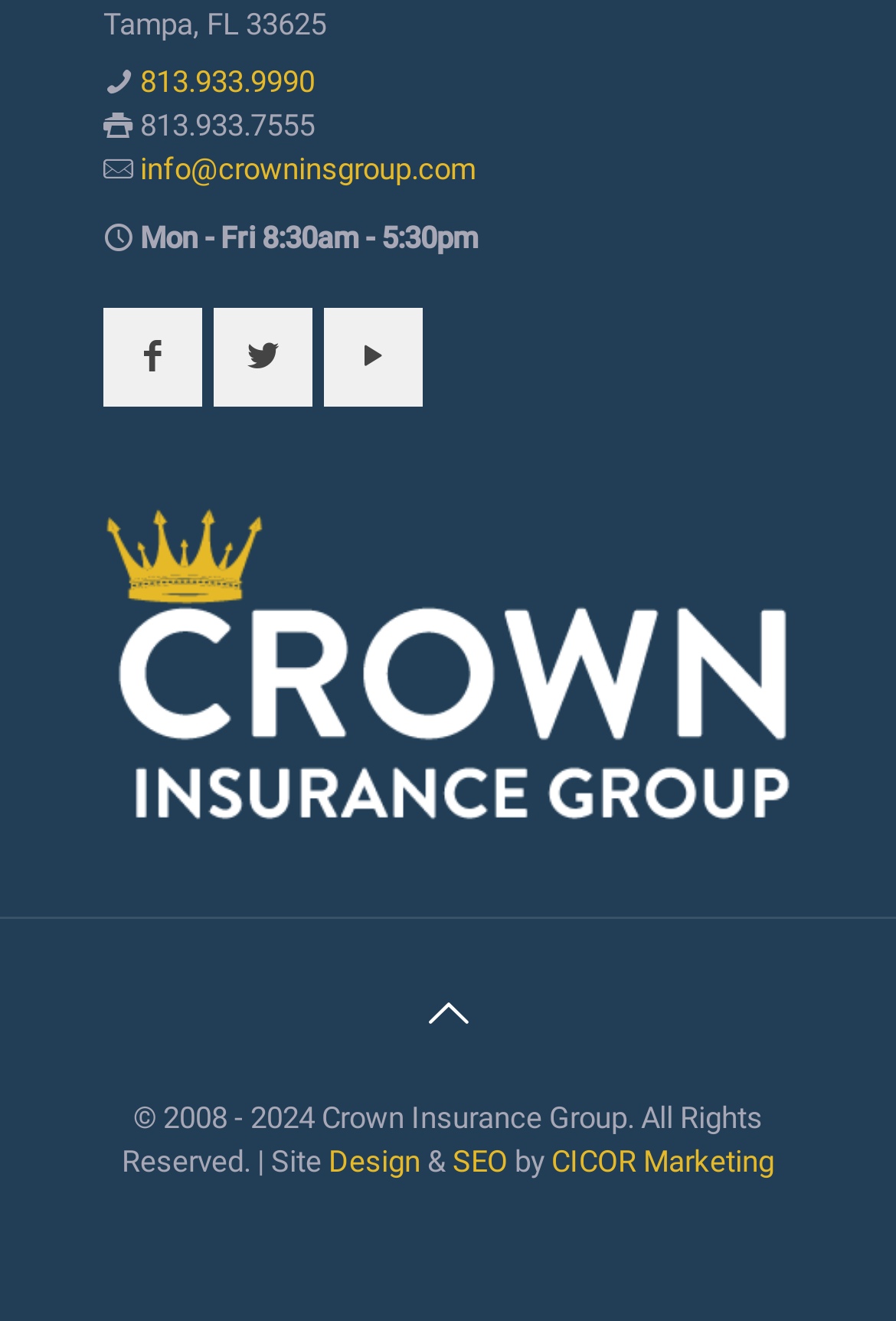What is the email address for Crown Insurance Group?
Based on the visual details in the image, please answer the question thoroughly.

I found the email address by looking at the top section of the webpage, where the contact information is displayed. The email address is listed as info@crowninsgroup.com.